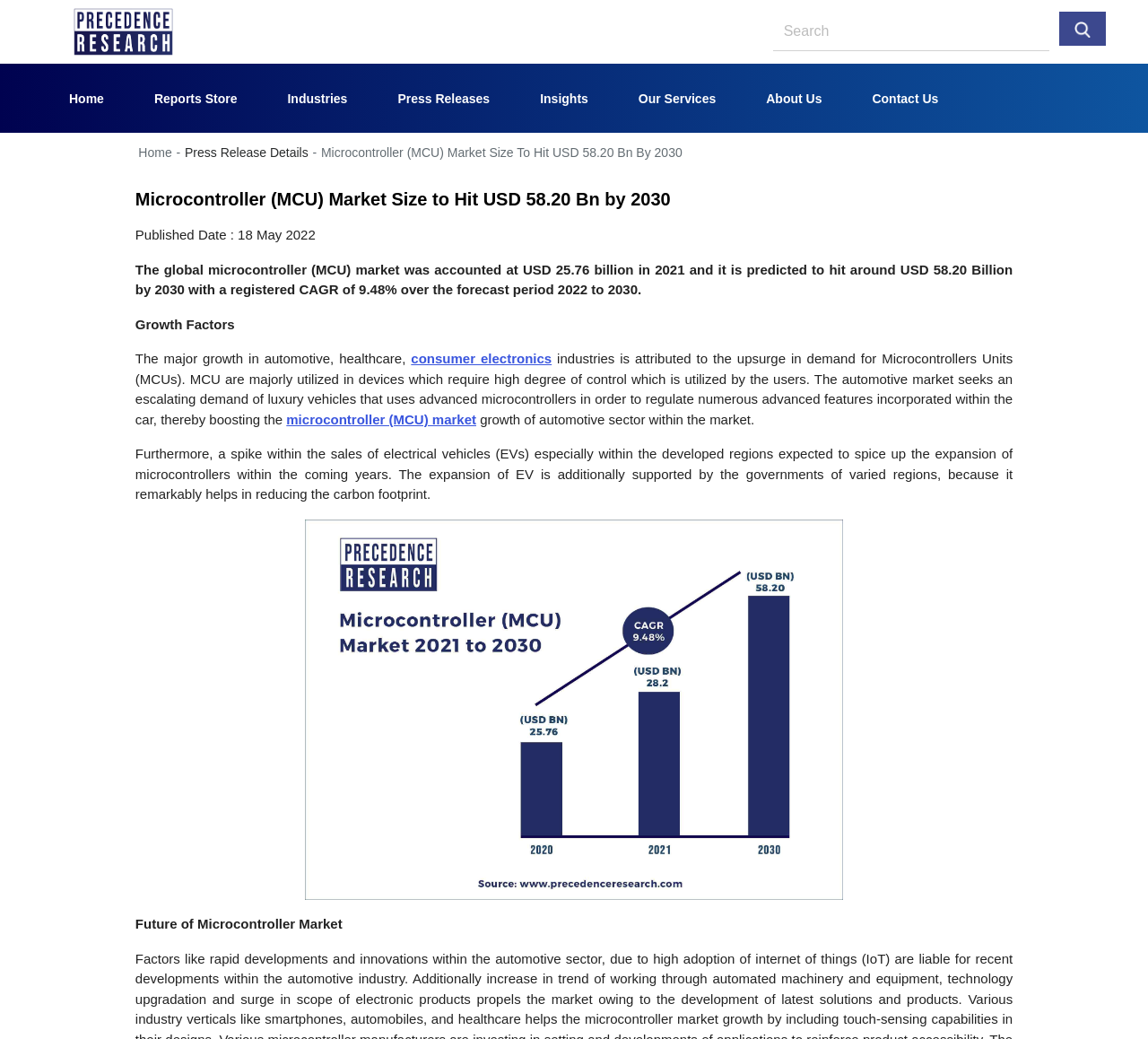Specify the bounding box coordinates of the area to click in order to follow the given instruction: "visit Precedence Research website."

[0.064, 0.023, 0.151, 0.036]